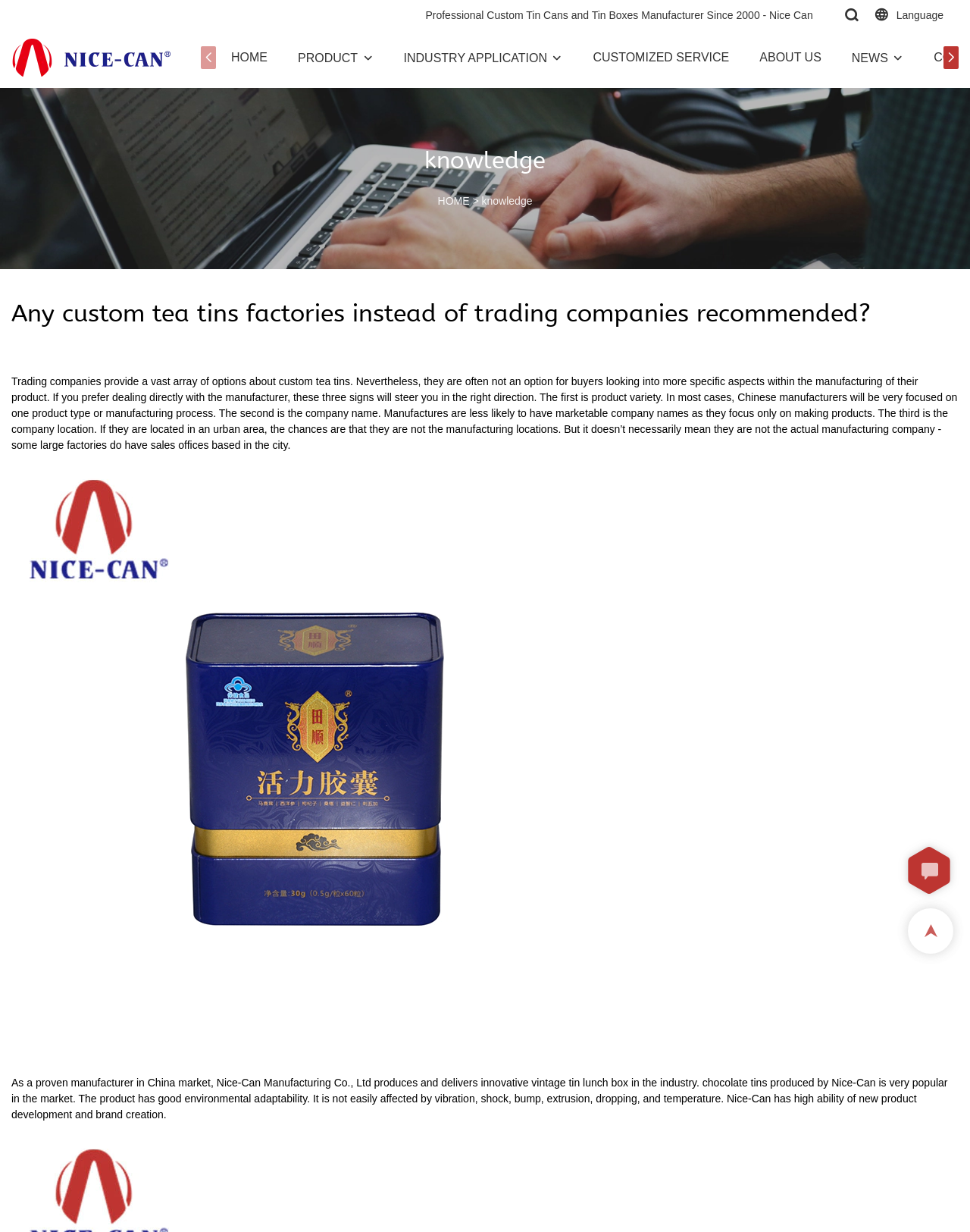How many links are there in the top navigation menu? Examine the screenshot and reply using just one word or a brief phrase.

6